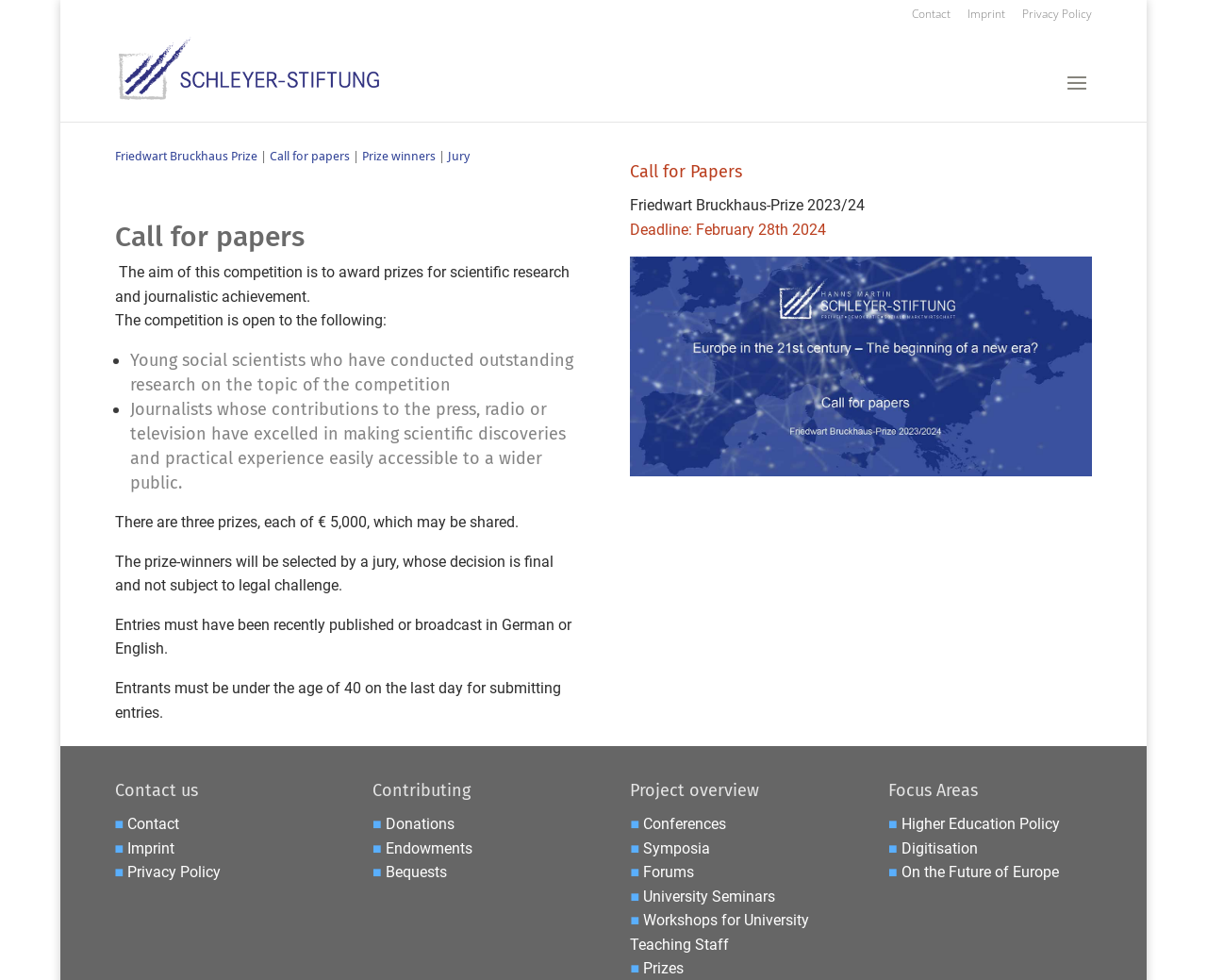What is the age limit for entrants?
Please provide a detailed and thorough answer to the question.

The webpage states that 'Entrants must be under the age of 40 on the last day for submitting entries.' This implies that the age limit for entrants is under 40 years old.